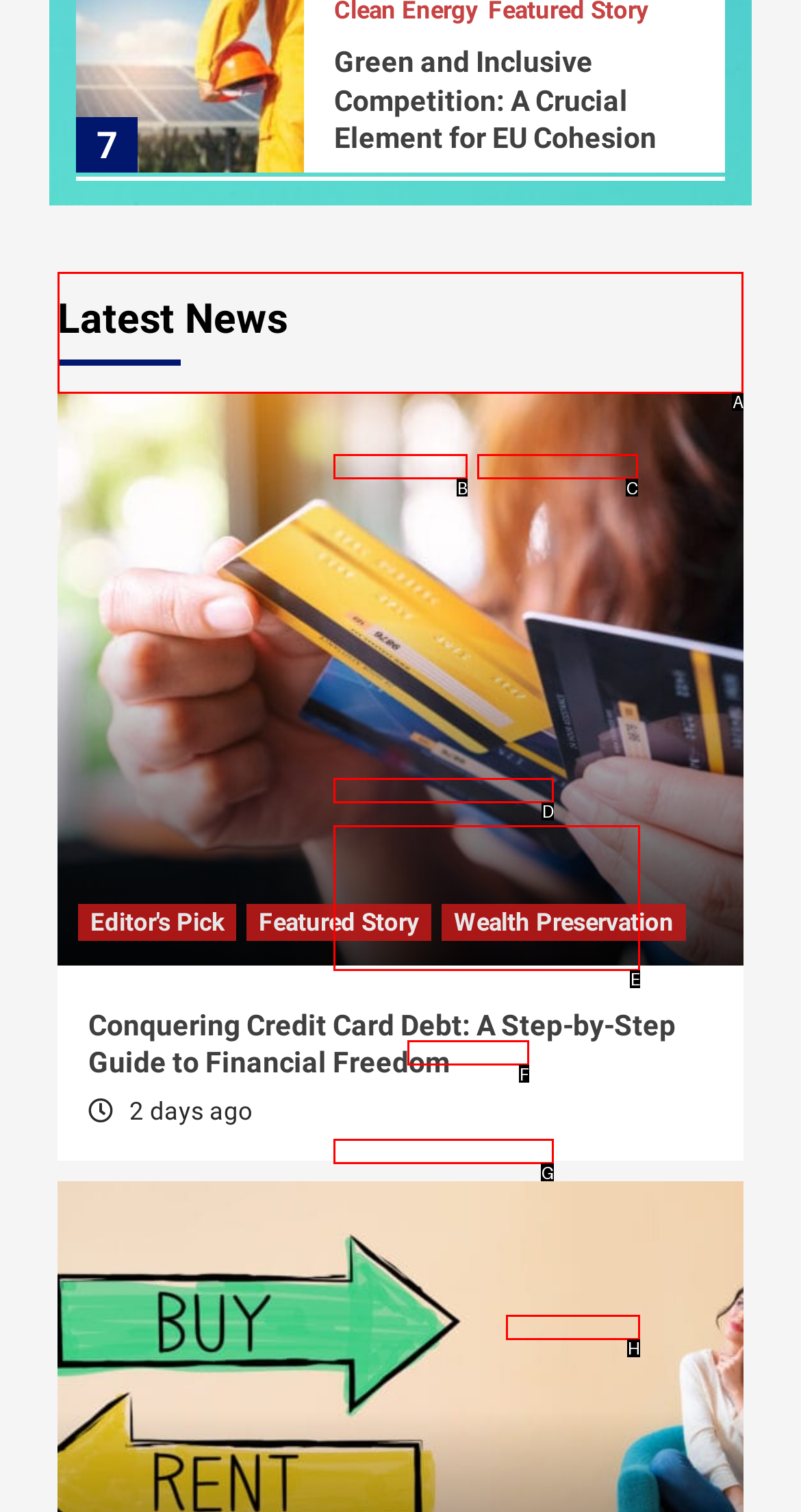Decide which HTML element to click to complete the task: Read the latest news Provide the letter of the appropriate option.

A